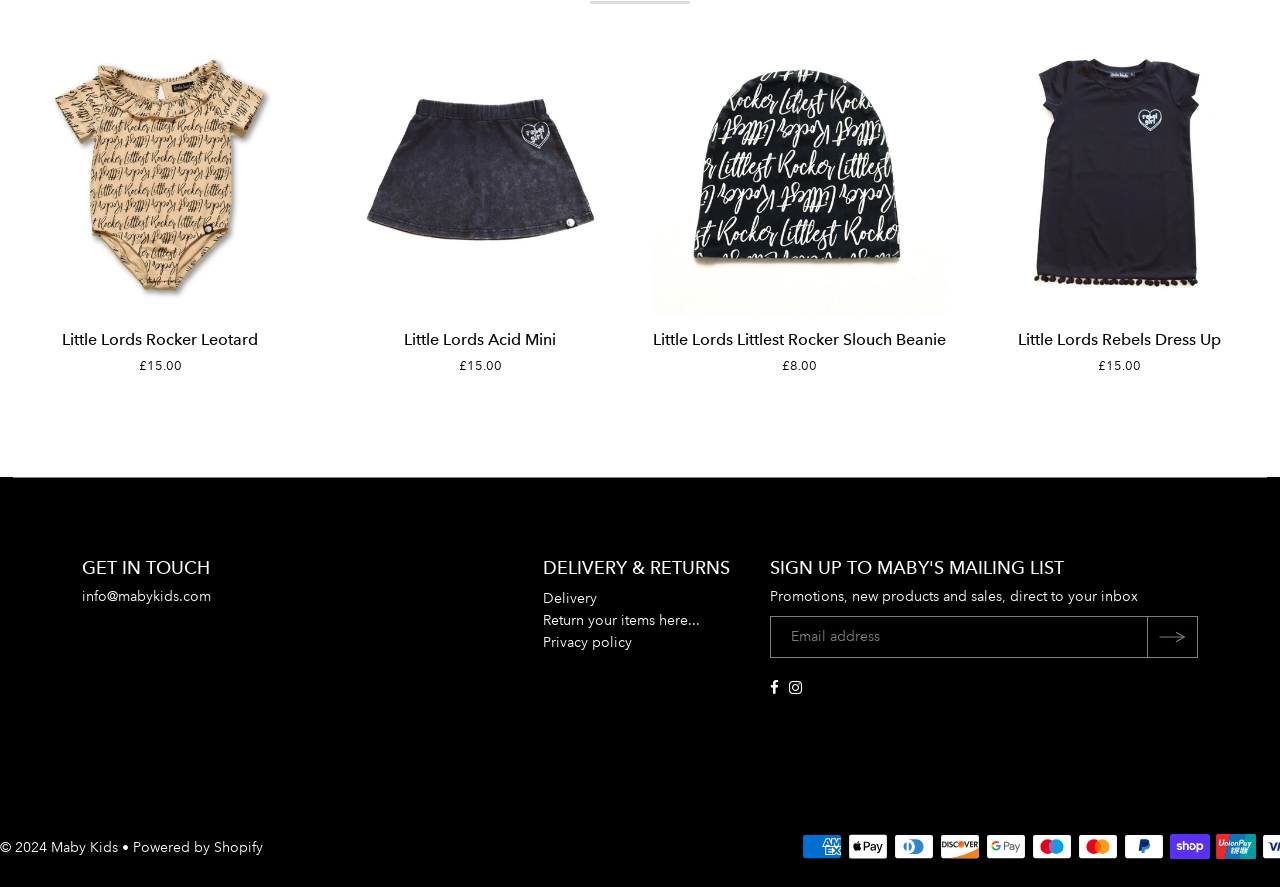What is the email address input field for?
From the details in the image, answer the question comprehensively.

I found the email address input field by looking at the textbox element with the label 'Email address' and the nearby StaticText element with the text 'Promotions, new products and sales, direct to your inbox', which suggests that the email address input field is for signing up to Maby's mailing list.